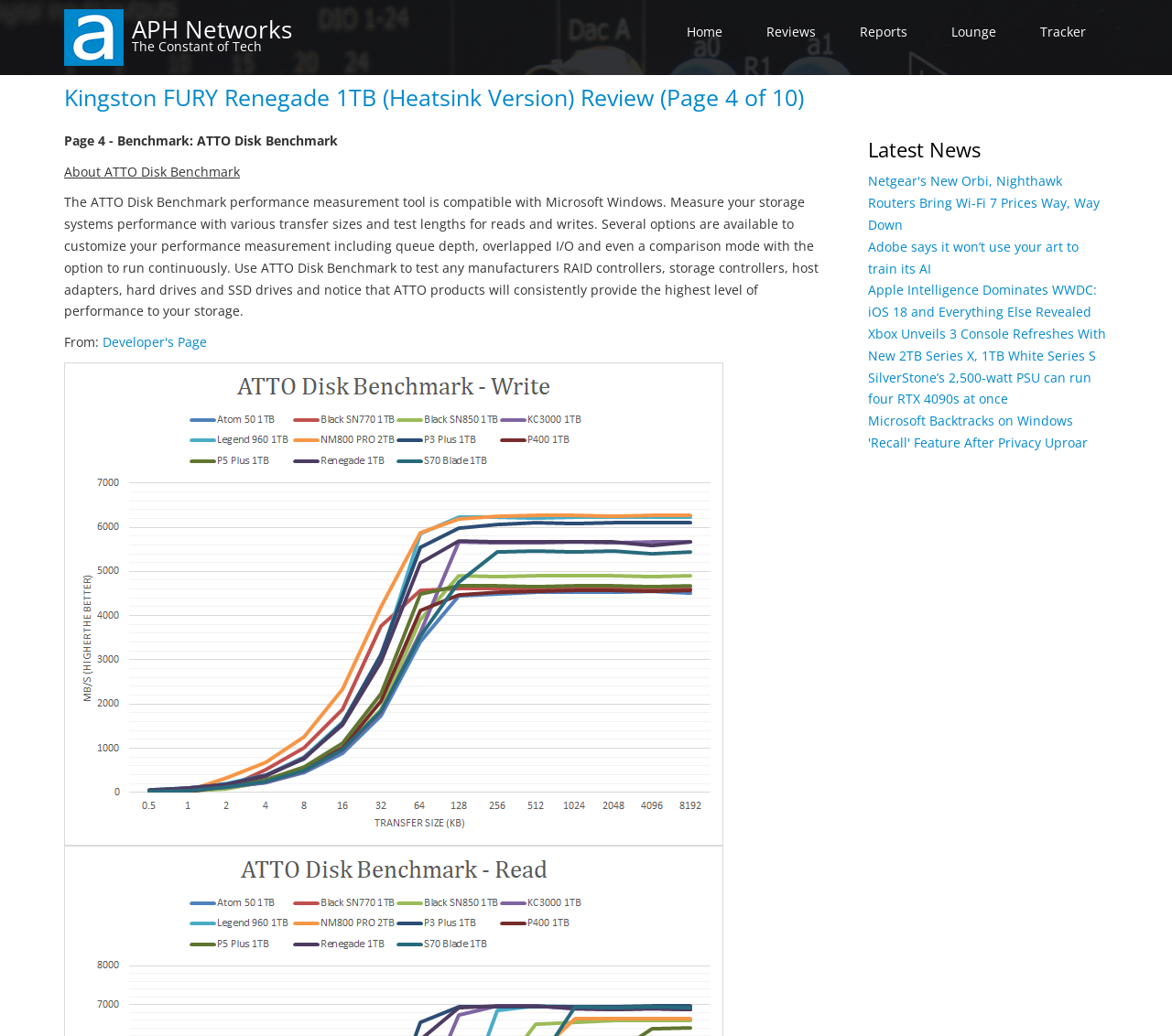Summarize the webpage with intricate details.

The webpage is a review page for the Kingston FURY Renegade 1TB (Heatsink Version) on APH Networks. At the top left, there is a link to skip to the main content. Next to it, there is a navigation menu with links to the home page, APH Networks, and a tagline "The Constant of Tech". 

On the top right, there is a main navigation menu with links to Home, Reviews, Reports, Lounge, and Tracker. Below the navigation menu, there is a heading that displays the title of the review, "Kingston FURY Renegade 1TB (Heatsink Version) Review (Page 4 of 10)". 

Under the heading, there are three lines of text. The first line reads "Page 4 - Benchmark: ATTO Disk Benchmark", the second line reads "About ATTO Disk Benchmark", and the third line is a lengthy description of the ATTO Disk Benchmark performance measurement tool. 

Below the description, there is a line of text that reads "From:" followed by a link to the developer's page. Next to it, there is a large image that takes up most of the width of the page. 

At the bottom of the page, there is a heading that reads "Latest News" followed by five links to news articles with titles such as "Netgear's New Orbi, Nighthawk Routers Bring Wi-Fi 7 Prices Way, Way Down", "Adobe says it won’t use your art to train its AI", and more.